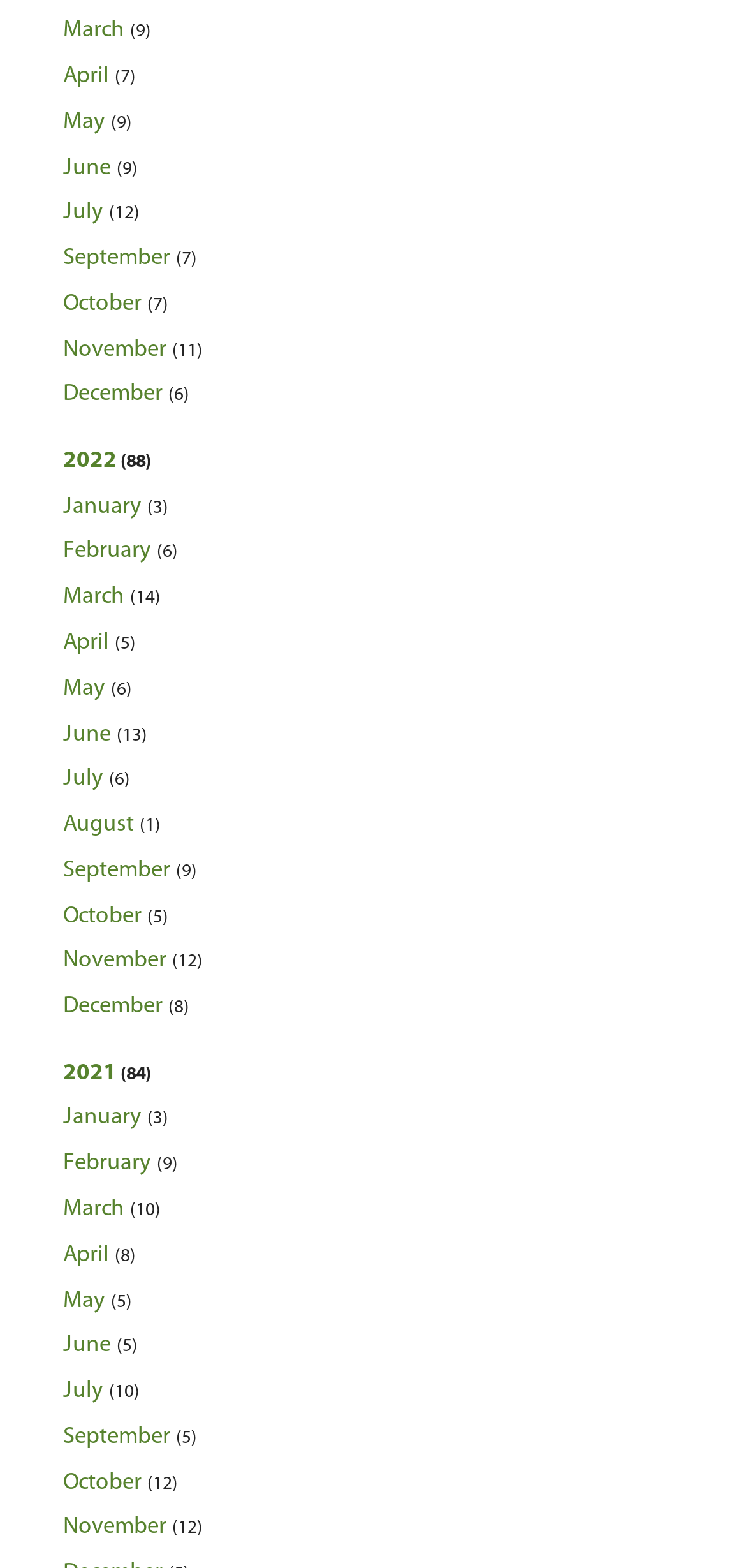What is the month with the fewest links in 2021?
Answer the question with a detailed explanation, including all necessary information.

I examined the links for 2021 and found that August has only 1 link, making it the month with the fewest links in 2021.